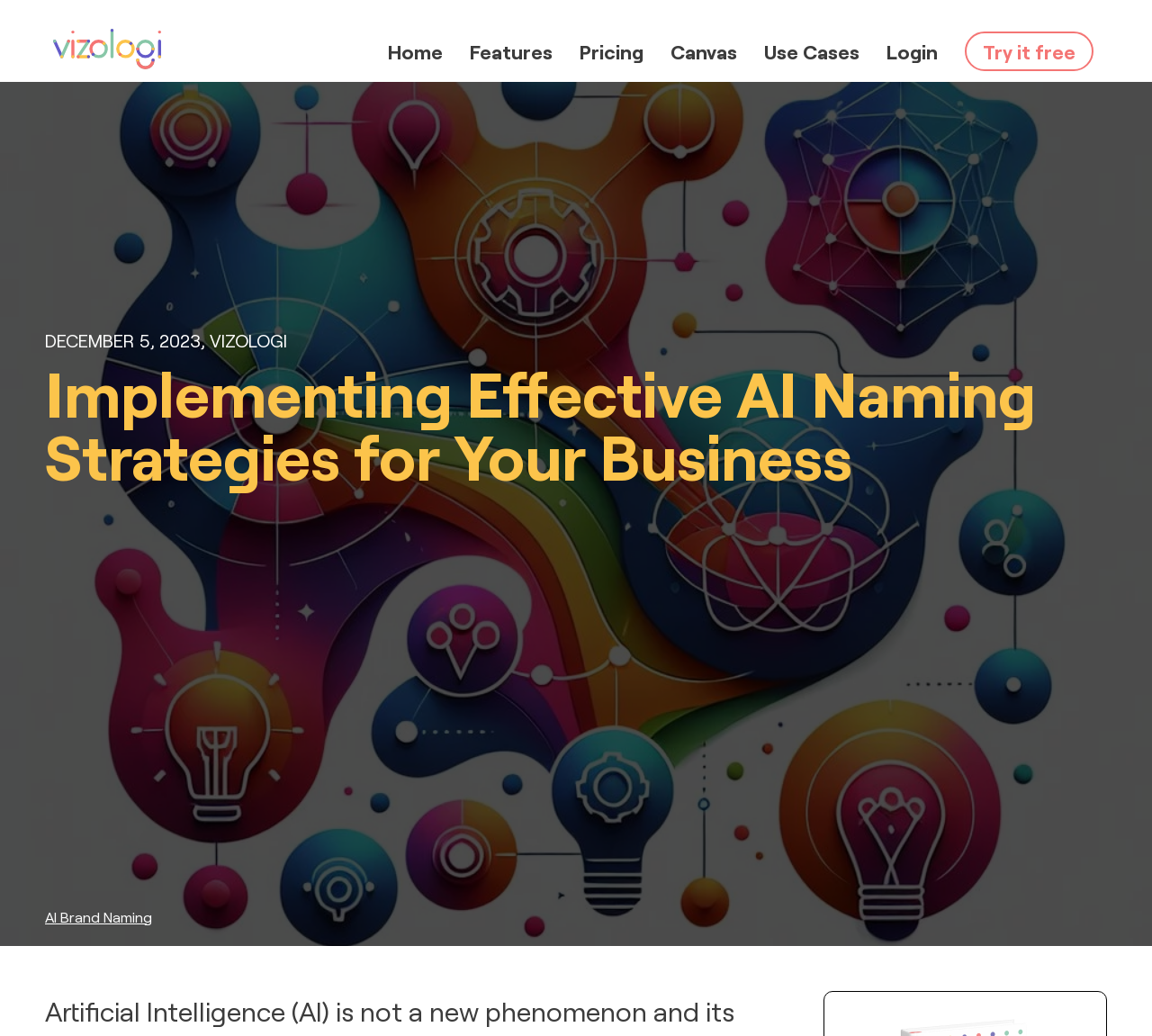Please answer the following question using a single word or phrase: 
What is the purpose of the 'Try it free' button?

To try the service for free